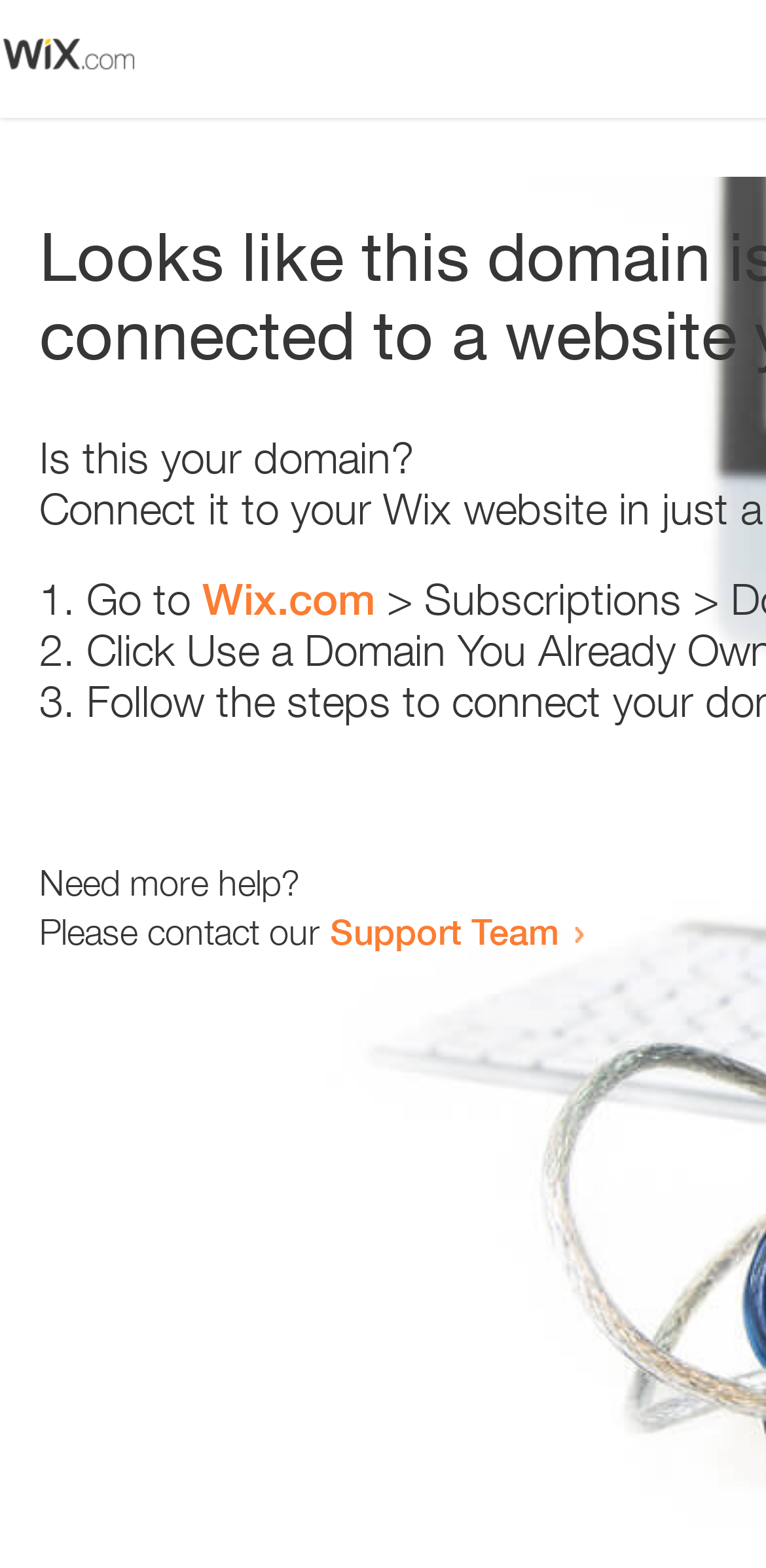Identify the bounding box coordinates for the UI element described as follows: "Support Team". Ensure the coordinates are four float numbers between 0 and 1, formatted as [left, top, right, bottom].

[0.431, 0.58, 0.731, 0.608]